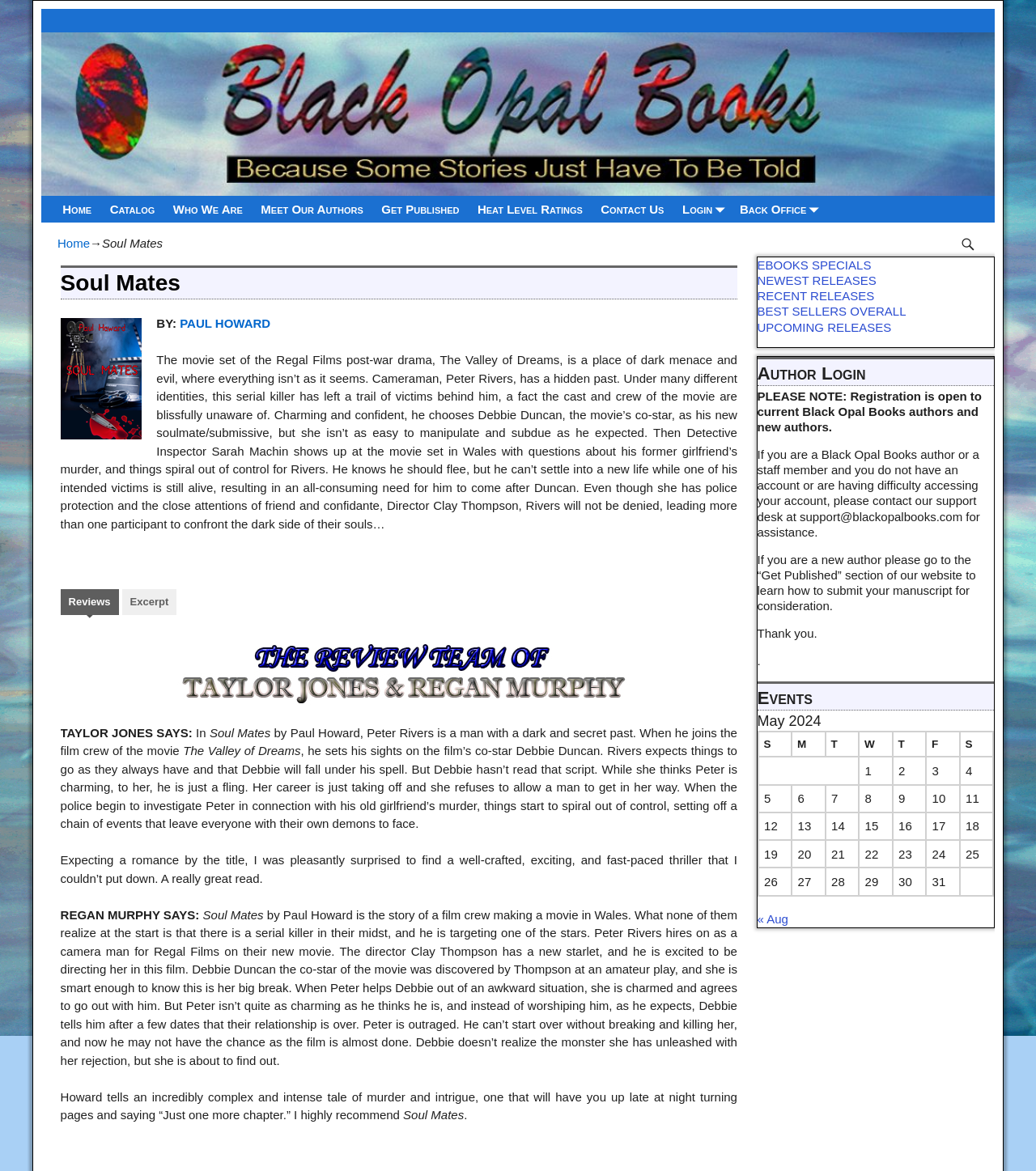From the webpage screenshot, predict the bounding box of the UI element that matches this description: "BEST SELLERS OVERALL".

[0.731, 0.26, 0.875, 0.272]